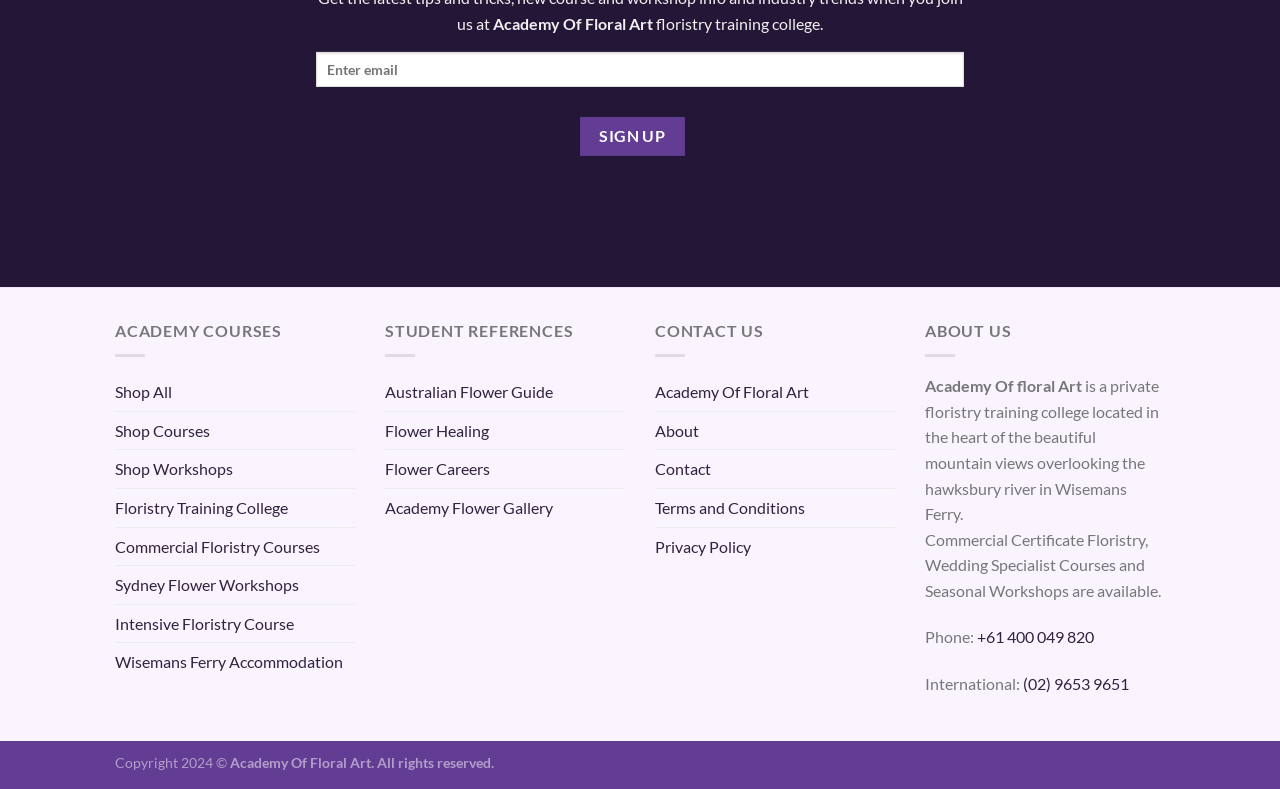Locate the UI element described by Intensive Floristry Course and provide its bounding box coordinates. Use the format (top-left x, top-left y, bottom-right x, bottom-right y) with all values as floating point numbers between 0 and 1.

[0.09, 0.766, 0.23, 0.814]